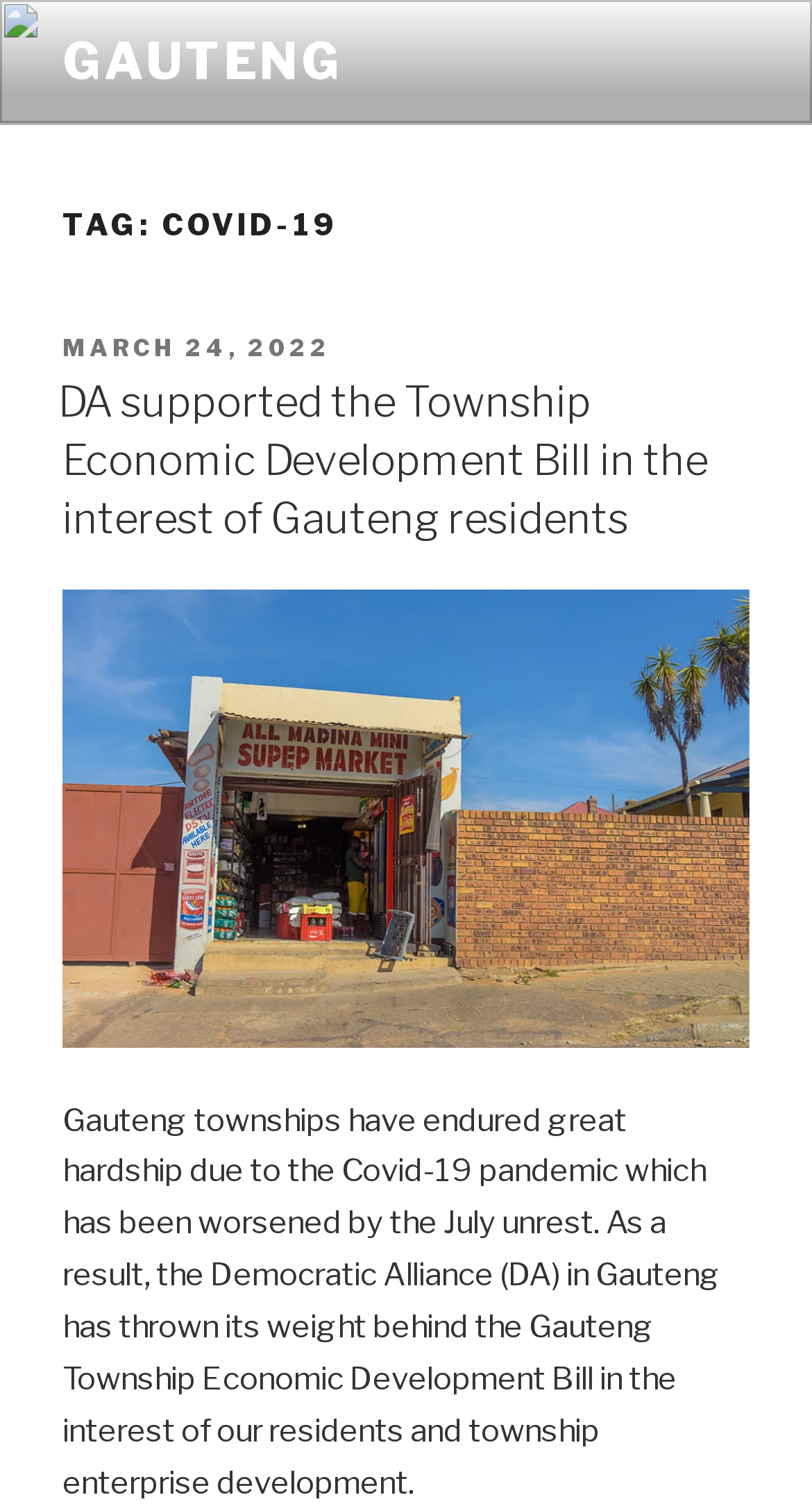Provide a comprehensive caption for the webpage.

The webpage is about Covid-19 archives in Gauteng. At the top, there is a link to "GAUTENG" positioned on the left side of the page. Below it, a heading "TAG: COVID-19" spans across the page, with a subheading "POSTED ON" on the left side, followed by a link to a specific date "MARCH 24, 2022" on the same line. 

Underneath, there is a heading that describes an article titled "DA supported the Township Economic Development Bill in the interest of Gauteng residents", which is also a link. This article is positioned on the left side of the page and takes up a significant amount of vertical space. 

To the right of the article title, there is another link, but it does not contain any text. Below the article title, there is a block of text that summarizes the article, describing how the Covid-19 pandemic and July unrest have affected Gauteng townships and how the Democratic Alliance (DA) is supporting the Gauteng Township Economic Development Bill to help residents and township enterprise development. This text block is positioned on the left side of the page and takes up most of the remaining vertical space.